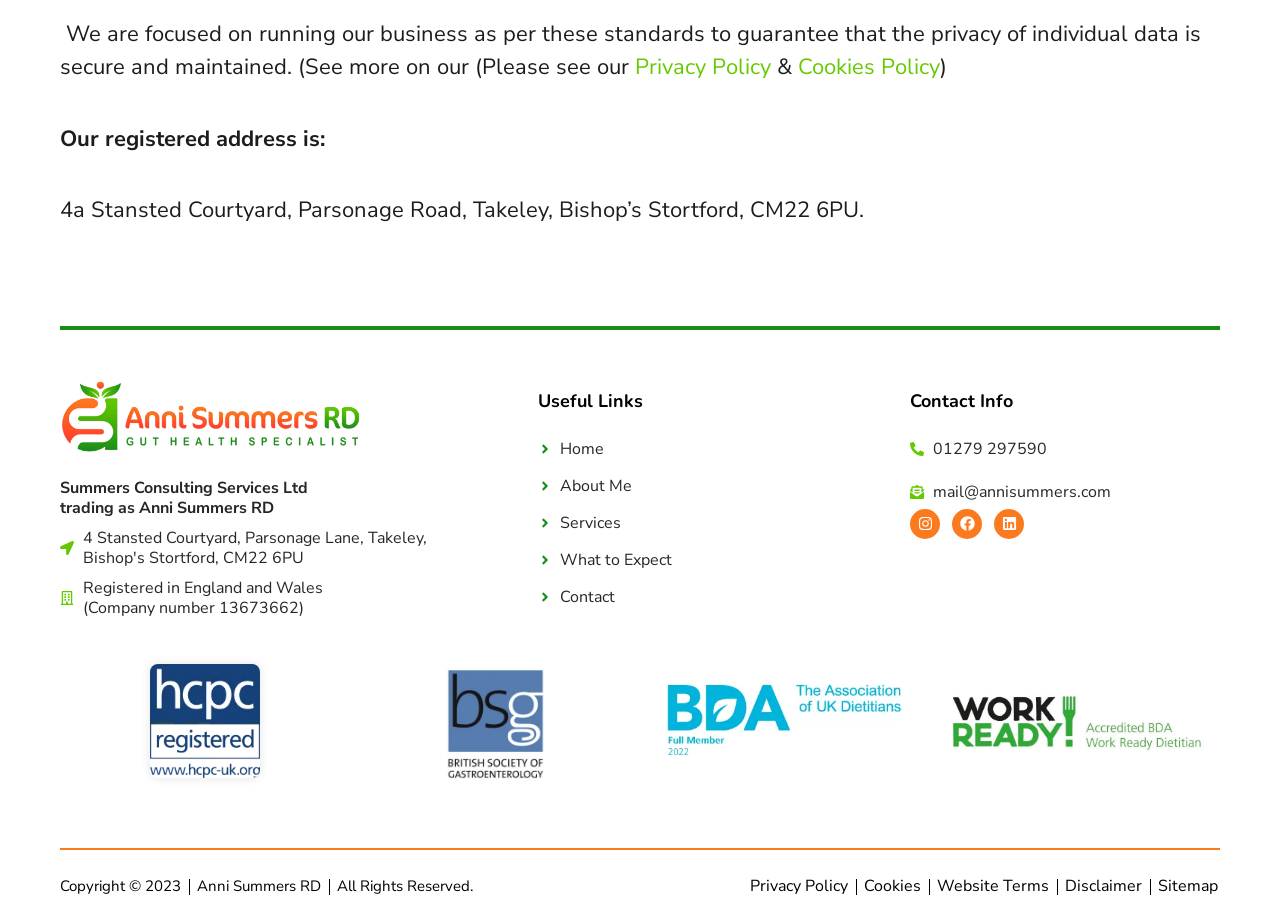Given the description "Anni Summers RD", provide the bounding box coordinates of the corresponding UI element.

[0.154, 0.943, 0.251, 0.979]